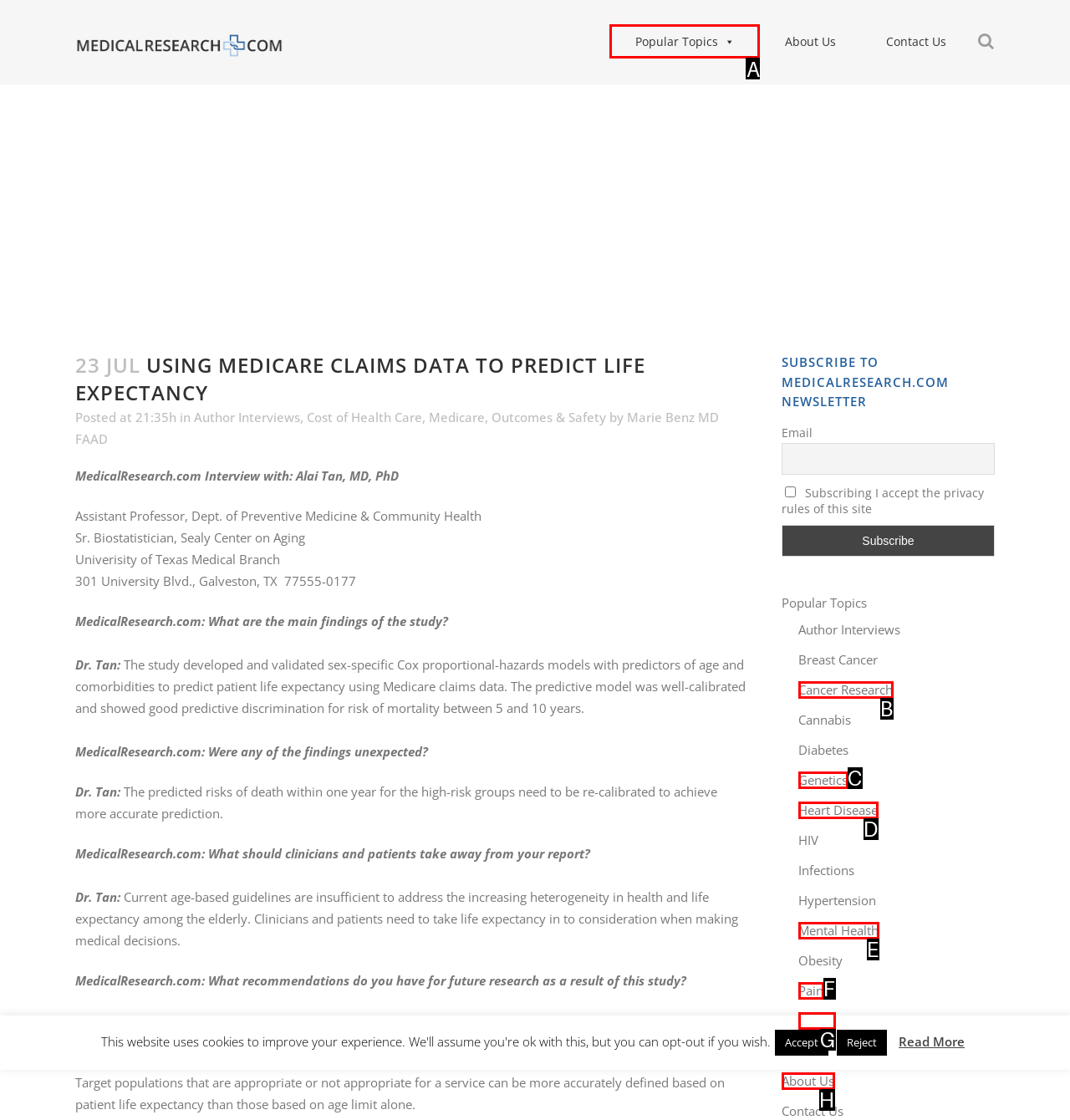Point out the correct UI element to click to carry out this instruction: View popular topics
Answer with the letter of the chosen option from the provided choices directly.

A